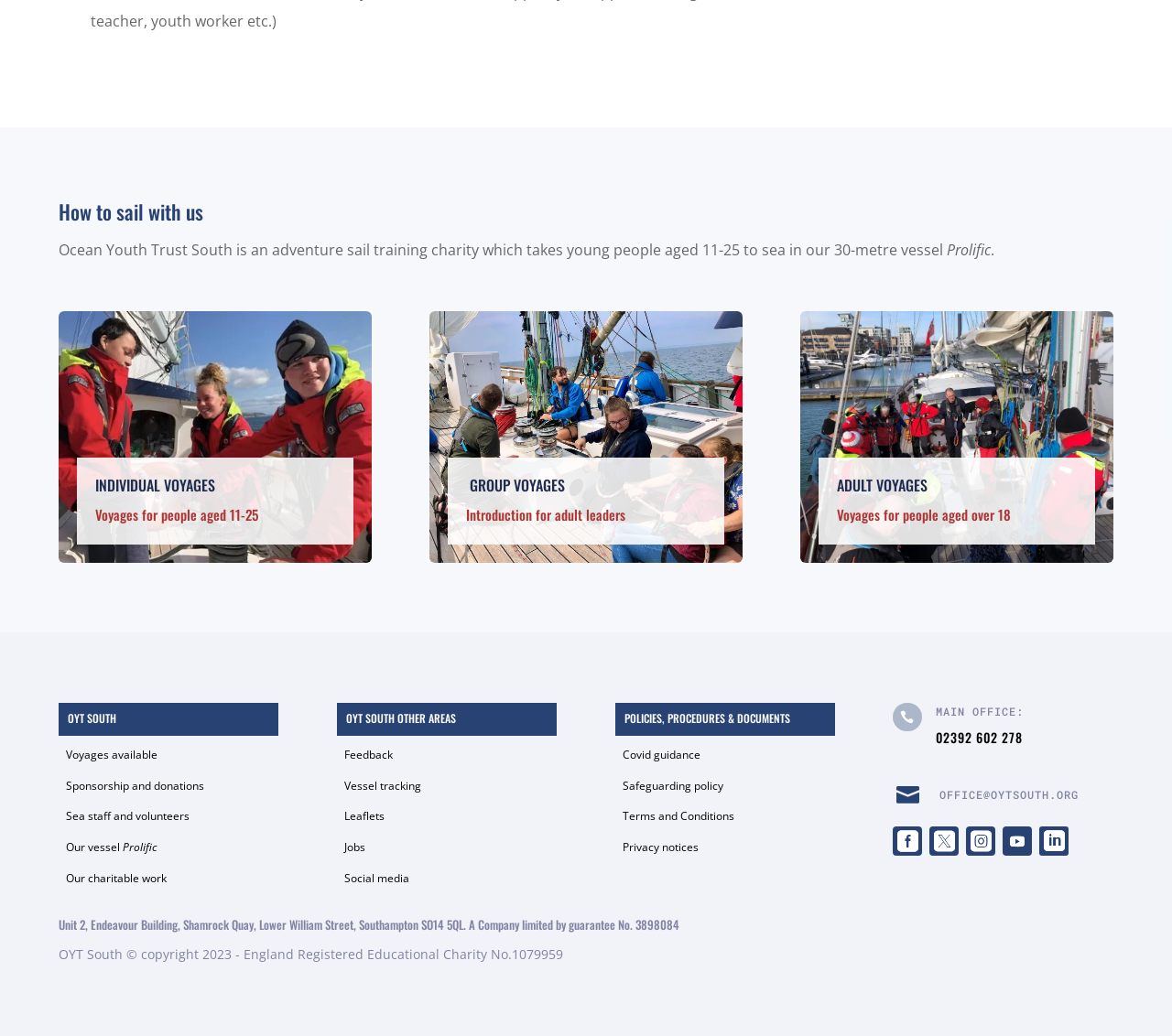Specify the bounding box coordinates of the area that needs to be clicked to achieve the following instruction: "Open Covid guidance".

[0.531, 0.721, 0.597, 0.736]